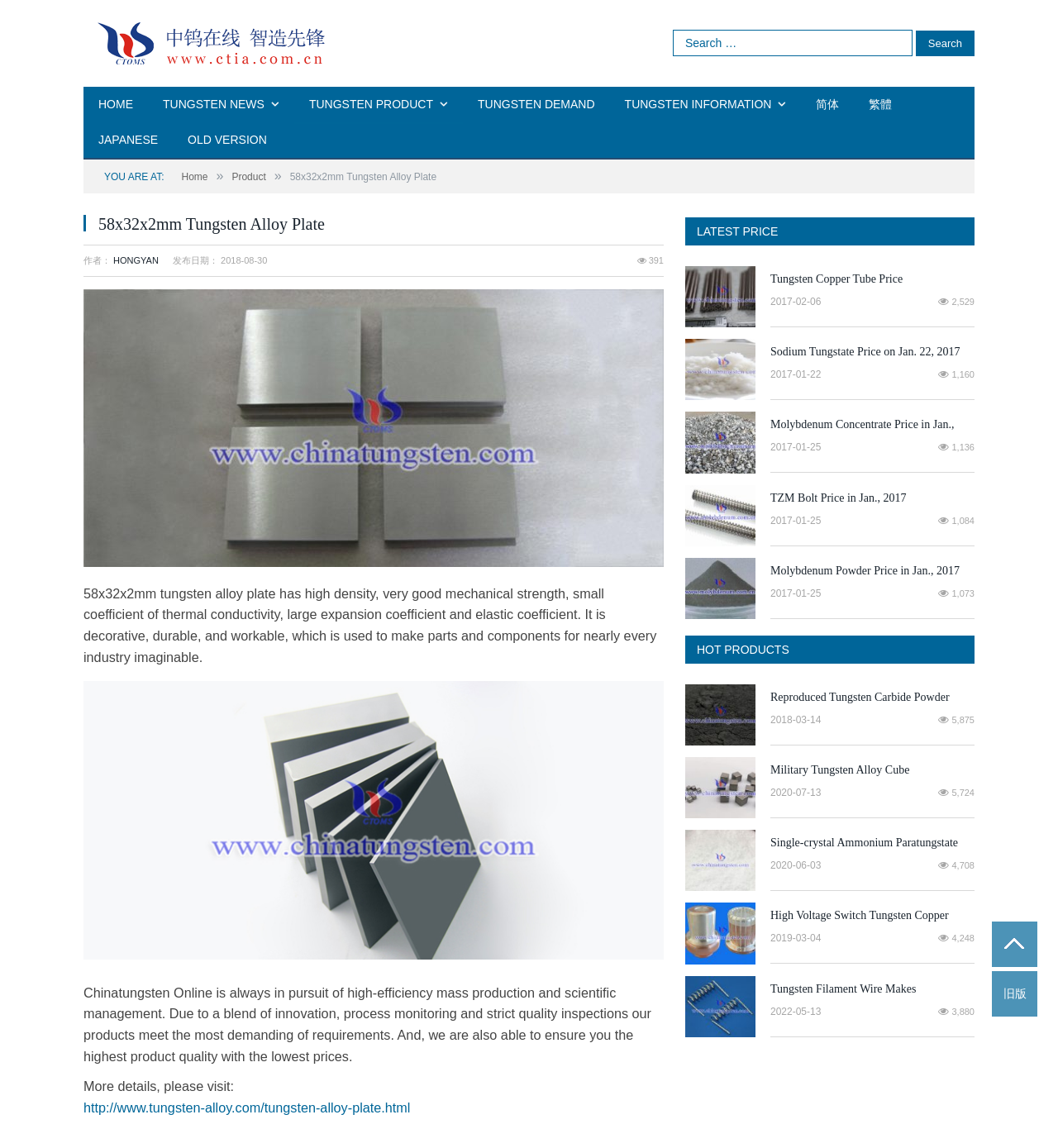What is the name of the author of this article?
Provide an in-depth and detailed explanation in response to the question.

The author's name can be found in the article's metadata, where it is written '作者：HONGYAN'.